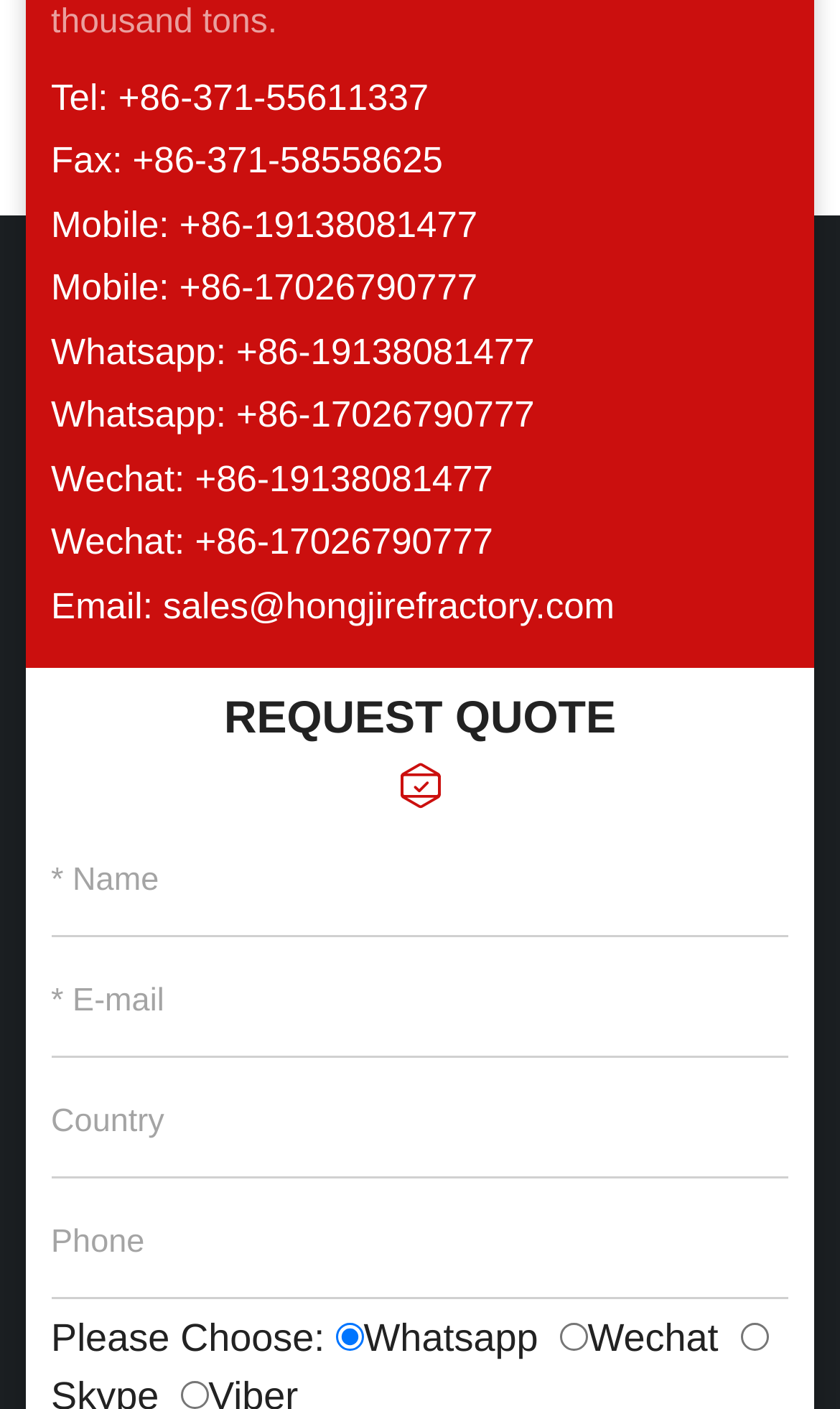Show the bounding box coordinates for the HTML element as described: "name="Phone" placeholder="Phone"".

[0.061, 0.844, 0.939, 0.922]